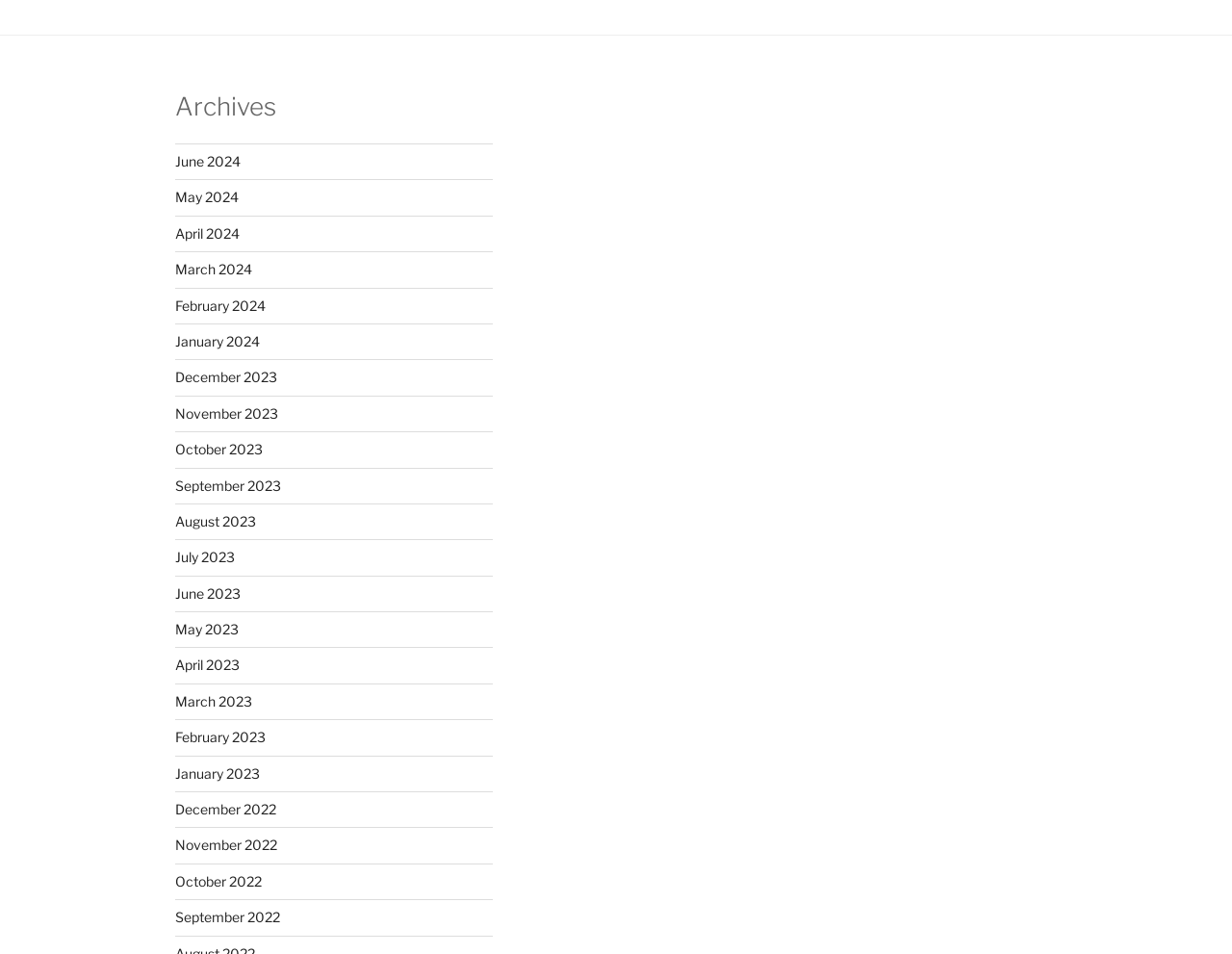Please provide a detailed answer to the question below based on the screenshot: 
What is the purpose of the links on the webpage?

The webpage has multiple link elements, each representing a month, which suggests that the links are used to access archived content or articles from those specific months.